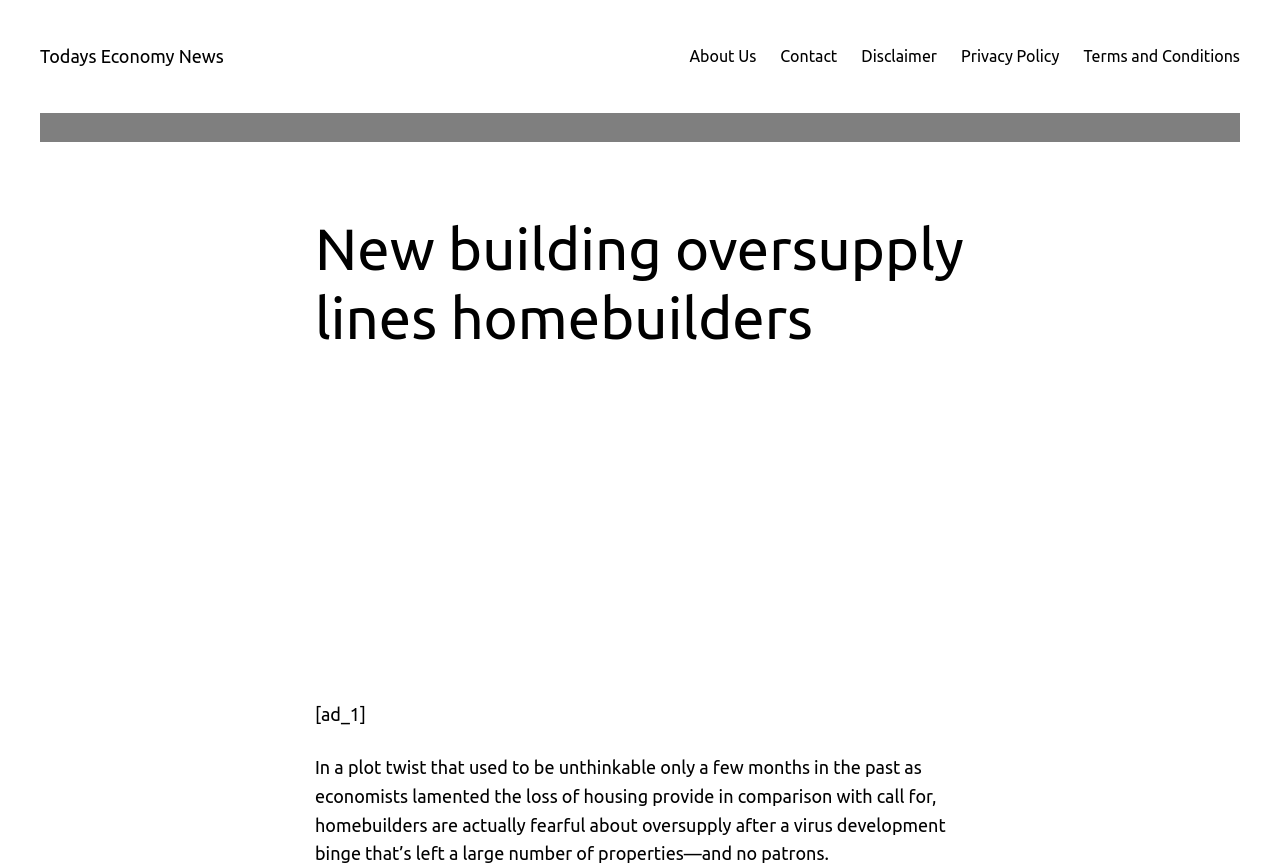What is the current state of the housing market?
Using the information presented in the image, please offer a detailed response to the question.

Based on the text 'homebuilders are actually fearful about oversupply after a virus development binge that’s left a large number of properties—and no patrons.', it can be concluded that the current state of the housing market is oversupplied, with a large number of properties available and no buyers.